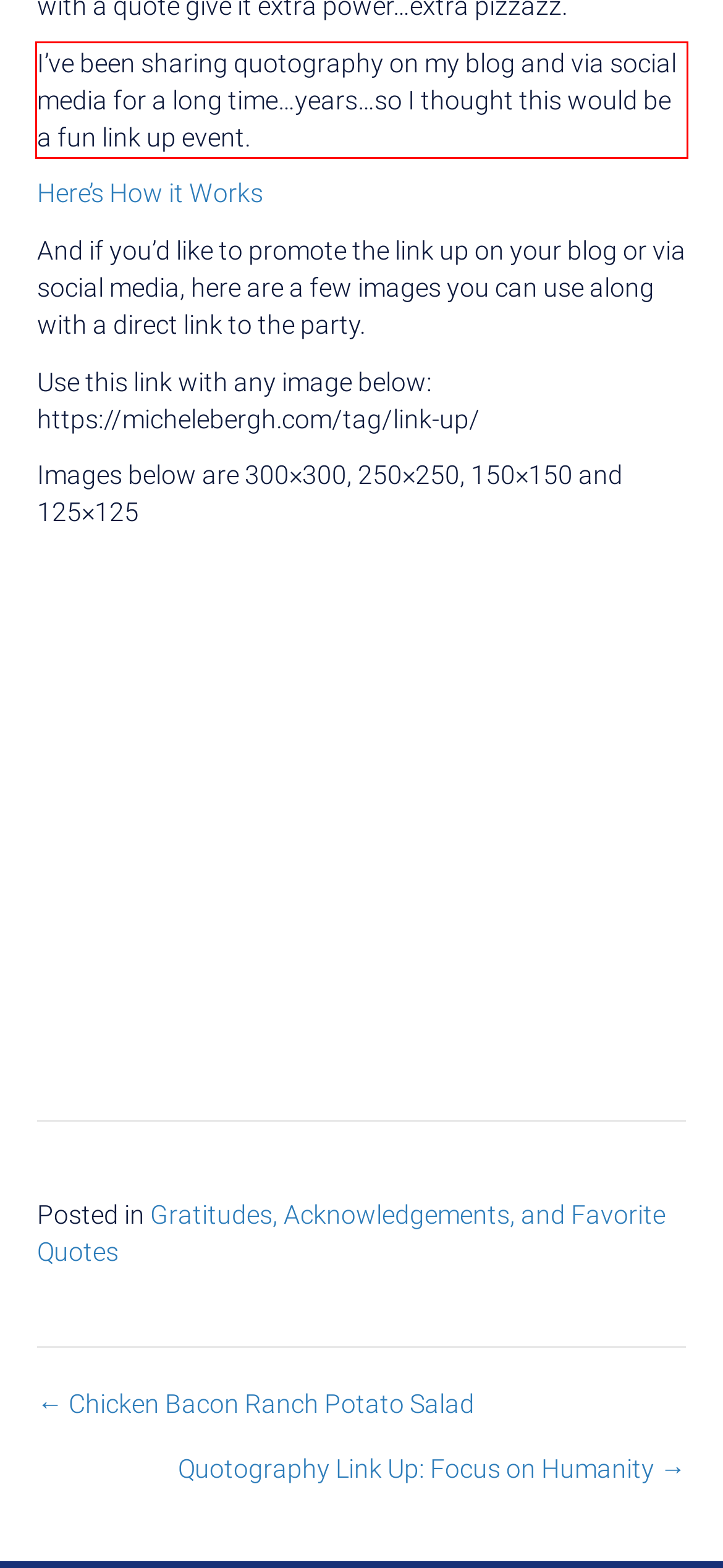Please look at the screenshot provided and find the red bounding box. Extract the text content contained within this bounding box.

I’ve been sharing quotography on my blog and via social media for a long time…years…so I thought this would be a fun link up event.